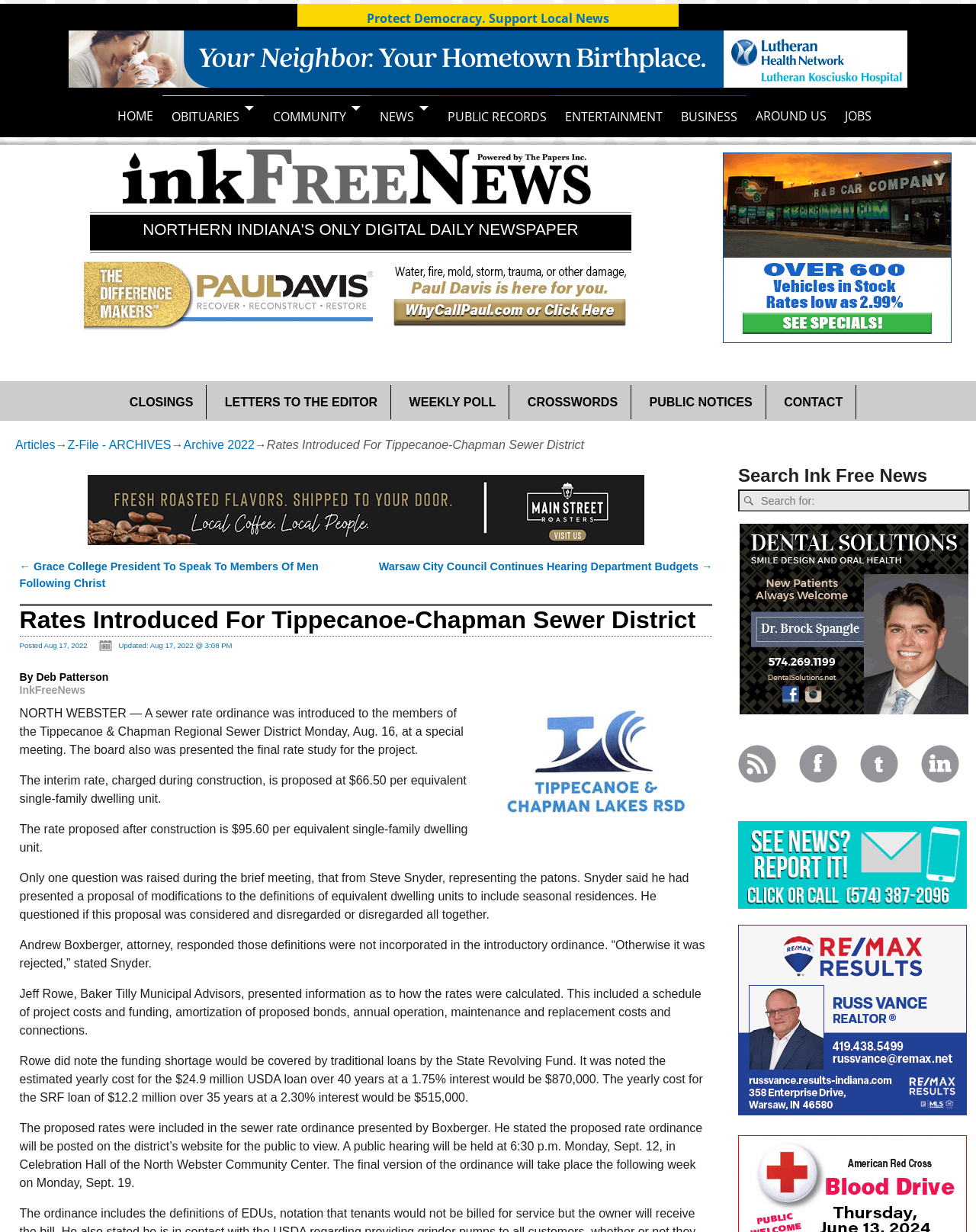What is the name of the community center where the public hearing will be held?
Can you offer a detailed and complete answer to this question?

I found the answer by reading the article's content, specifically the section that mentions a public hearing will be held at 6:30 p.m. Monday, Sept. 12, in Celebration Hall of the North Webster Community Center.